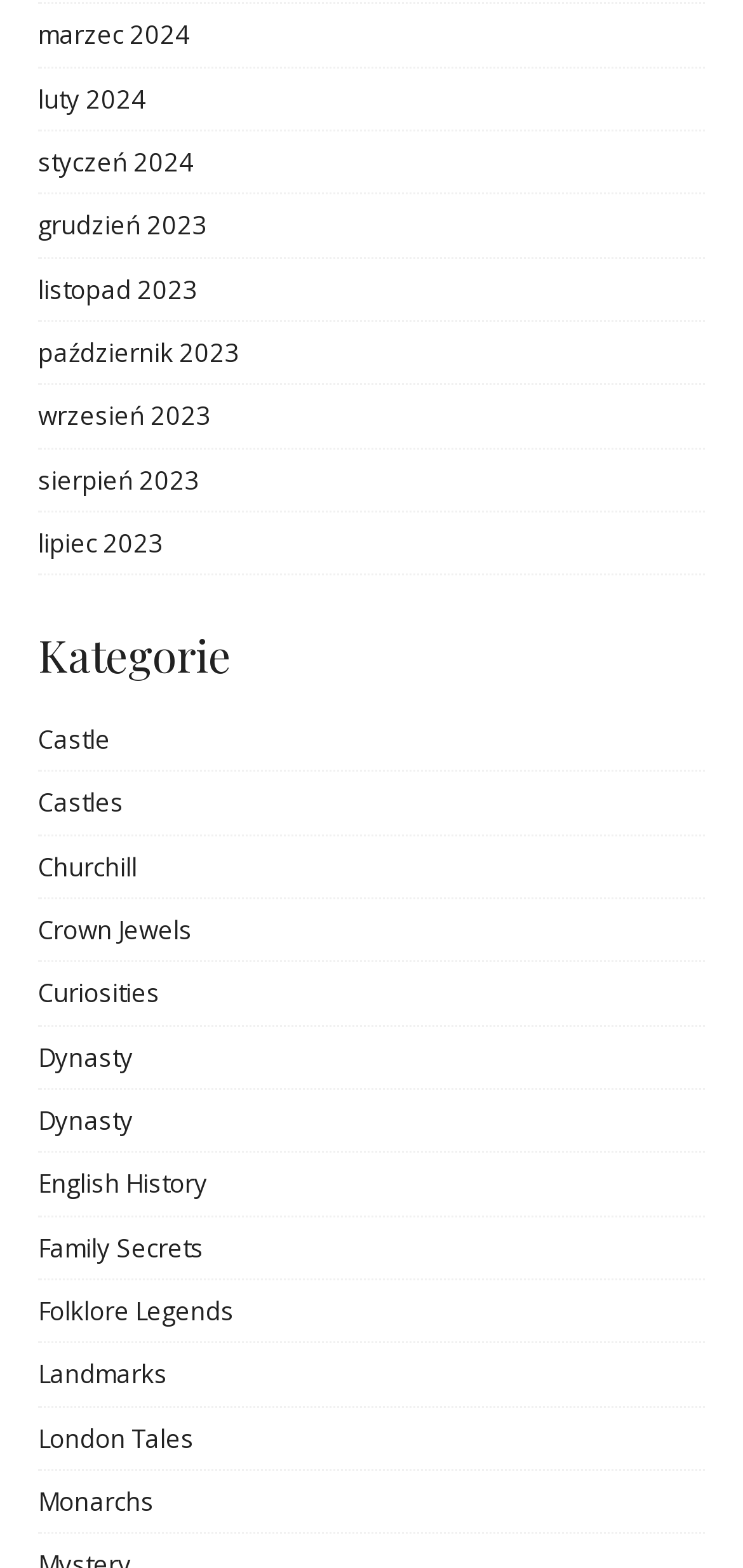Identify the coordinates of the bounding box for the element that must be clicked to accomplish the instruction: "Explore the Castle category".

[0.051, 0.461, 0.149, 0.483]